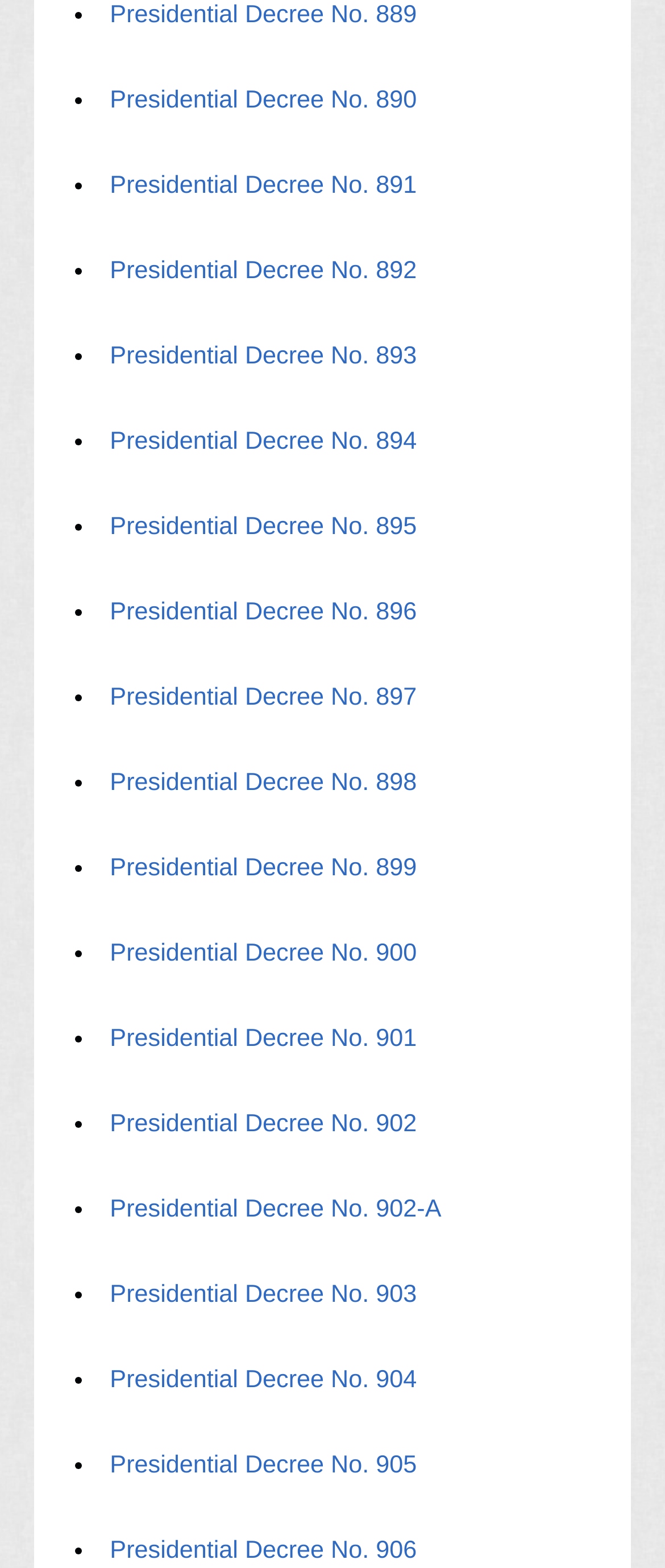Determine the bounding box for the described HTML element: "Presidential Decree No. 903". Ensure the coordinates are four float numbers between 0 and 1 in the format [left, top, right, bottom].

[0.163, 0.817, 0.629, 0.834]